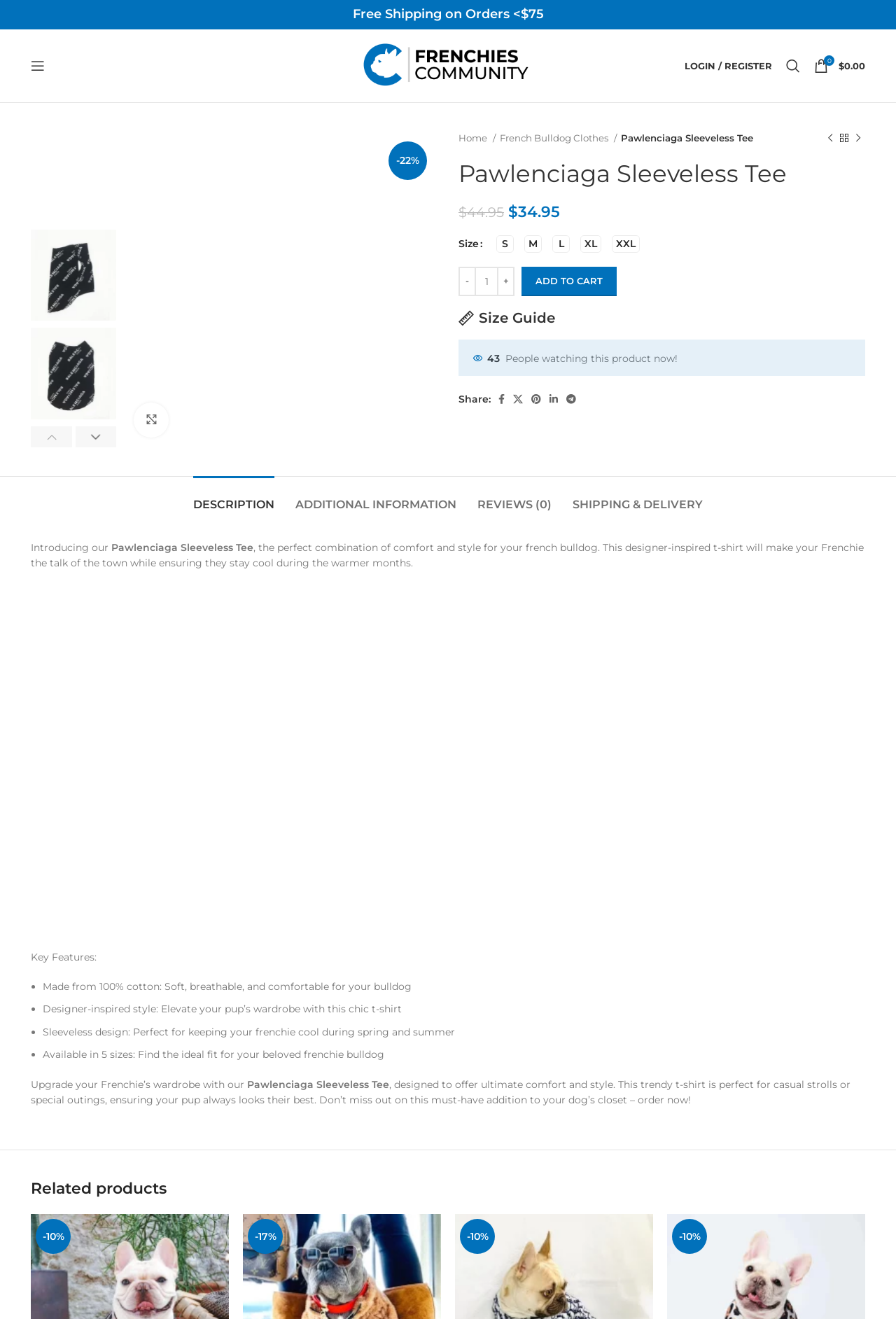Respond to the question with just a single word or phrase: 
How many sizes are available for the Pawlenciaga Sleeveless Tee?

5